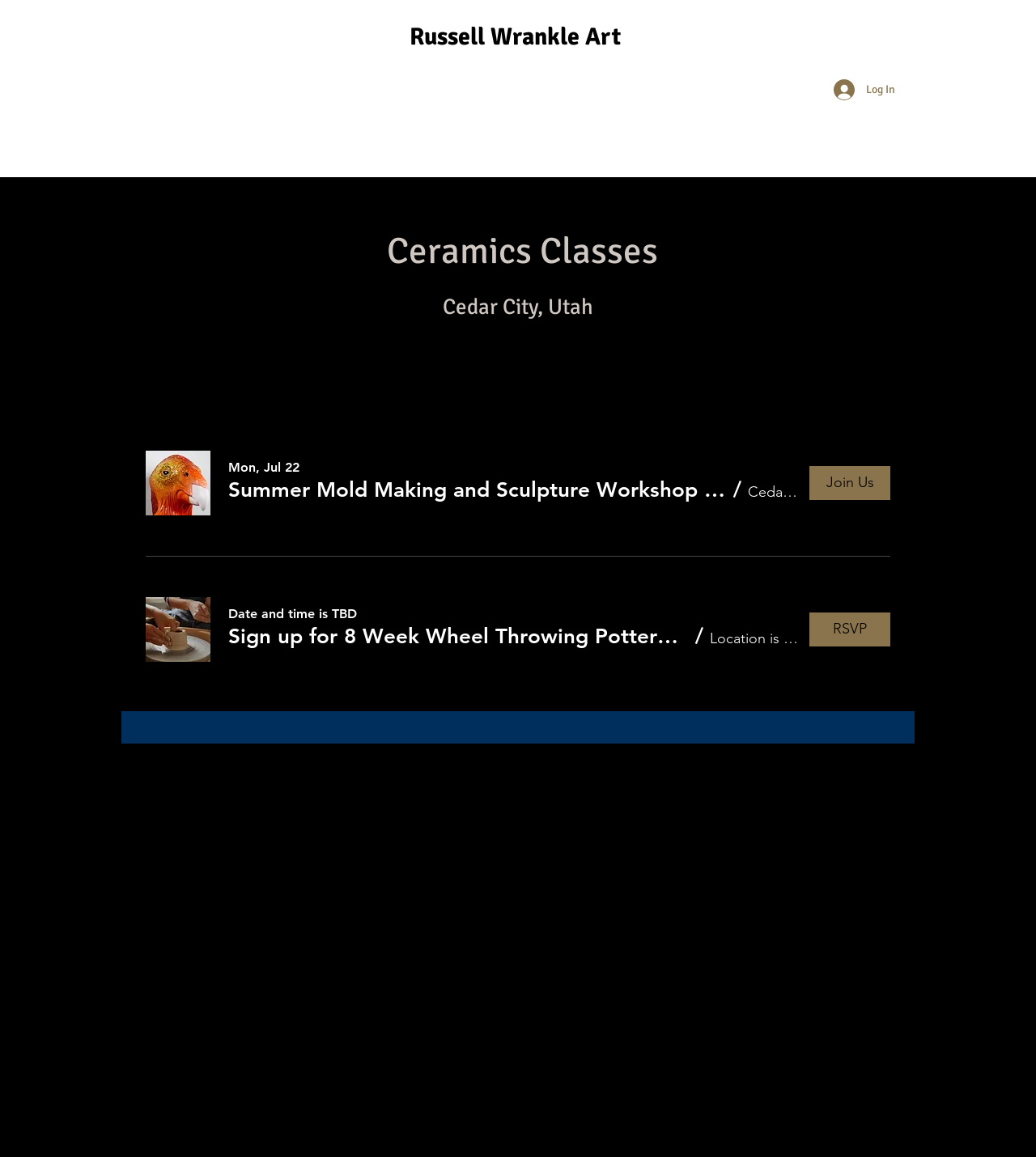Please provide a detailed answer to the question below by examining the image:
How many seats are left for the Summer Mold Making and Sculpture Workshop?

The image description 'Summer Mold Making and Sculpture Workshop (6 of 10 Seats left)' explicitly states that 6 seats are left for the workshop.